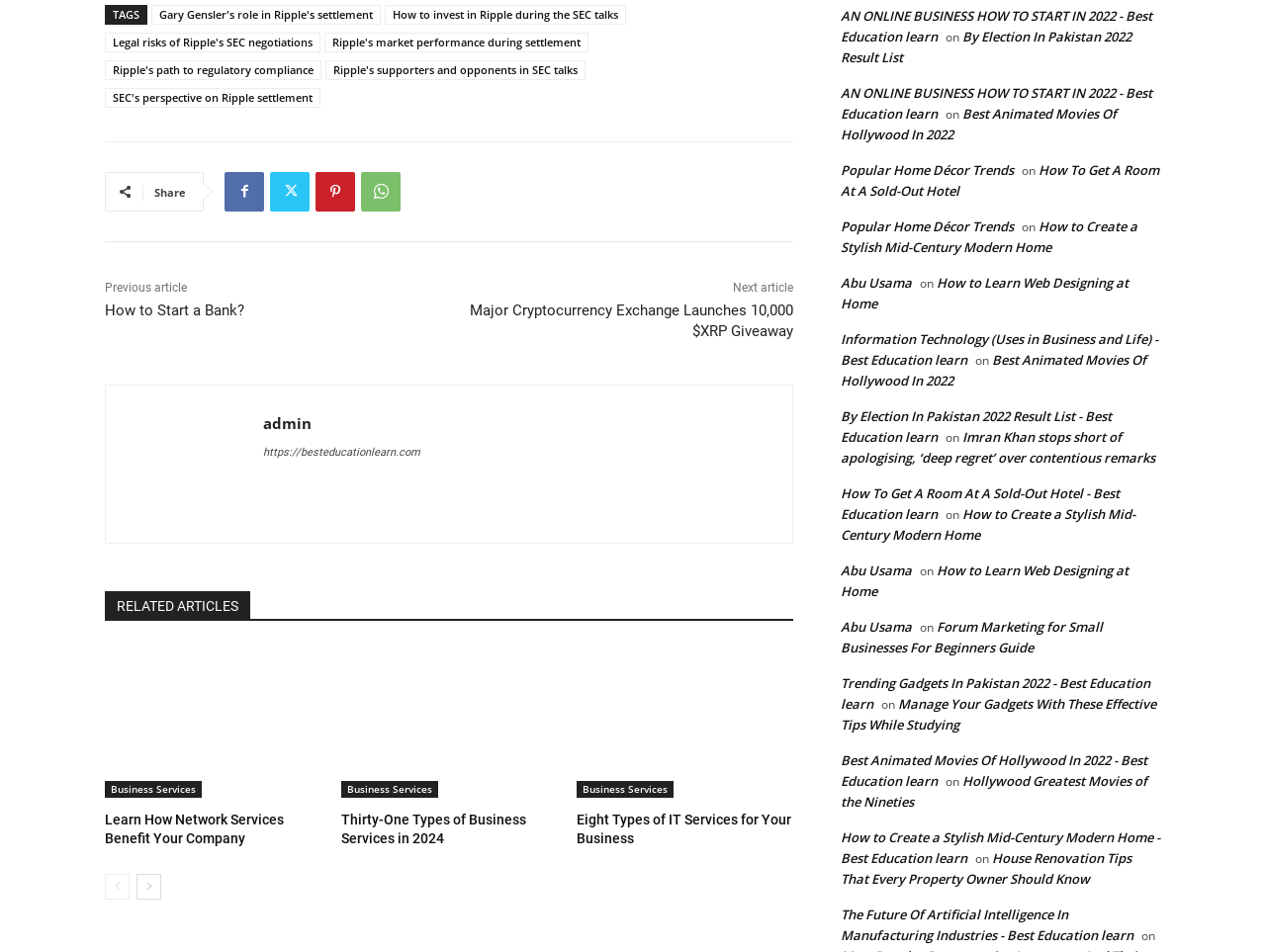What is the topic of the first article?
From the image, respond using a single word or phrase.

Gary Gensler's role in Ripple's settlement